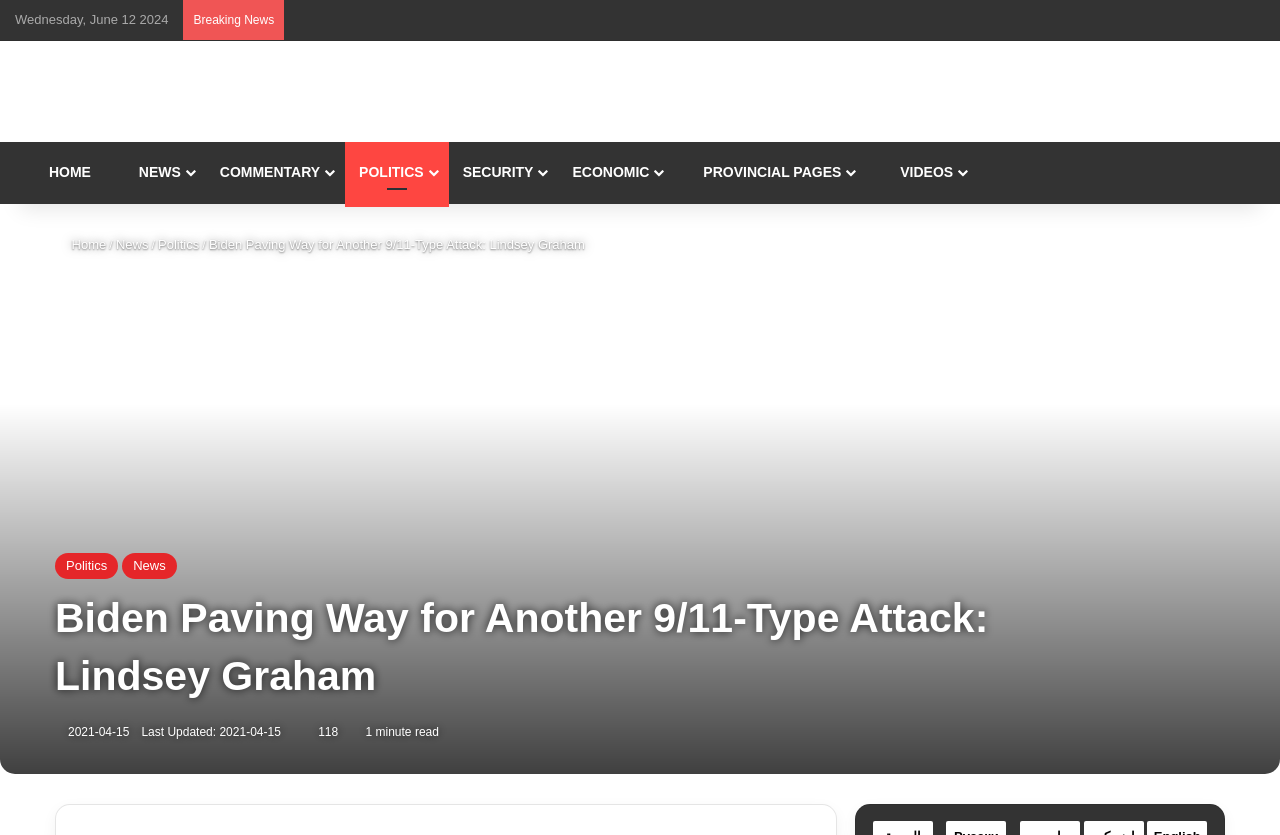What is the position of the 'Search for' link?
Provide an in-depth answer to the question, covering all aspects.

I found the position of the 'Search for' link by looking at its bounding box coordinates [0.965, 0.171, 0.988, 0.243] which indicates that it is located at the top right corner of the webpage.